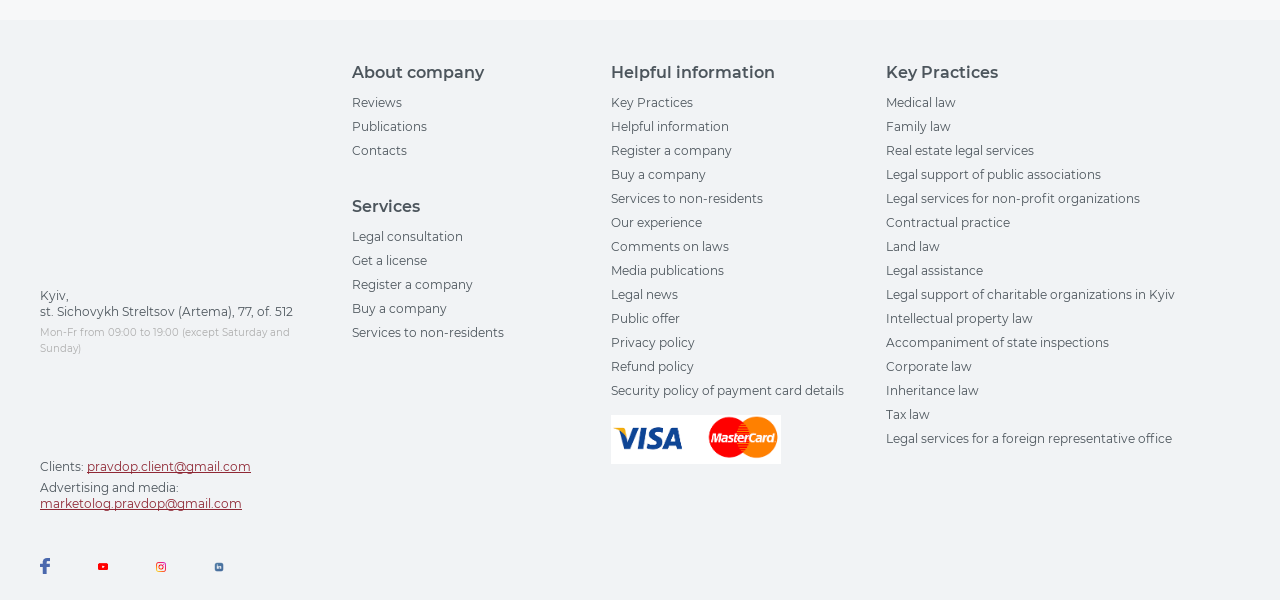Identify the bounding box coordinates of the clickable region necessary to fulfill the following instruction: "Click on 'About company'". The bounding box coordinates should be four float numbers between 0 and 1, i.e., [left, top, right, bottom].

[0.275, 0.105, 0.378, 0.137]